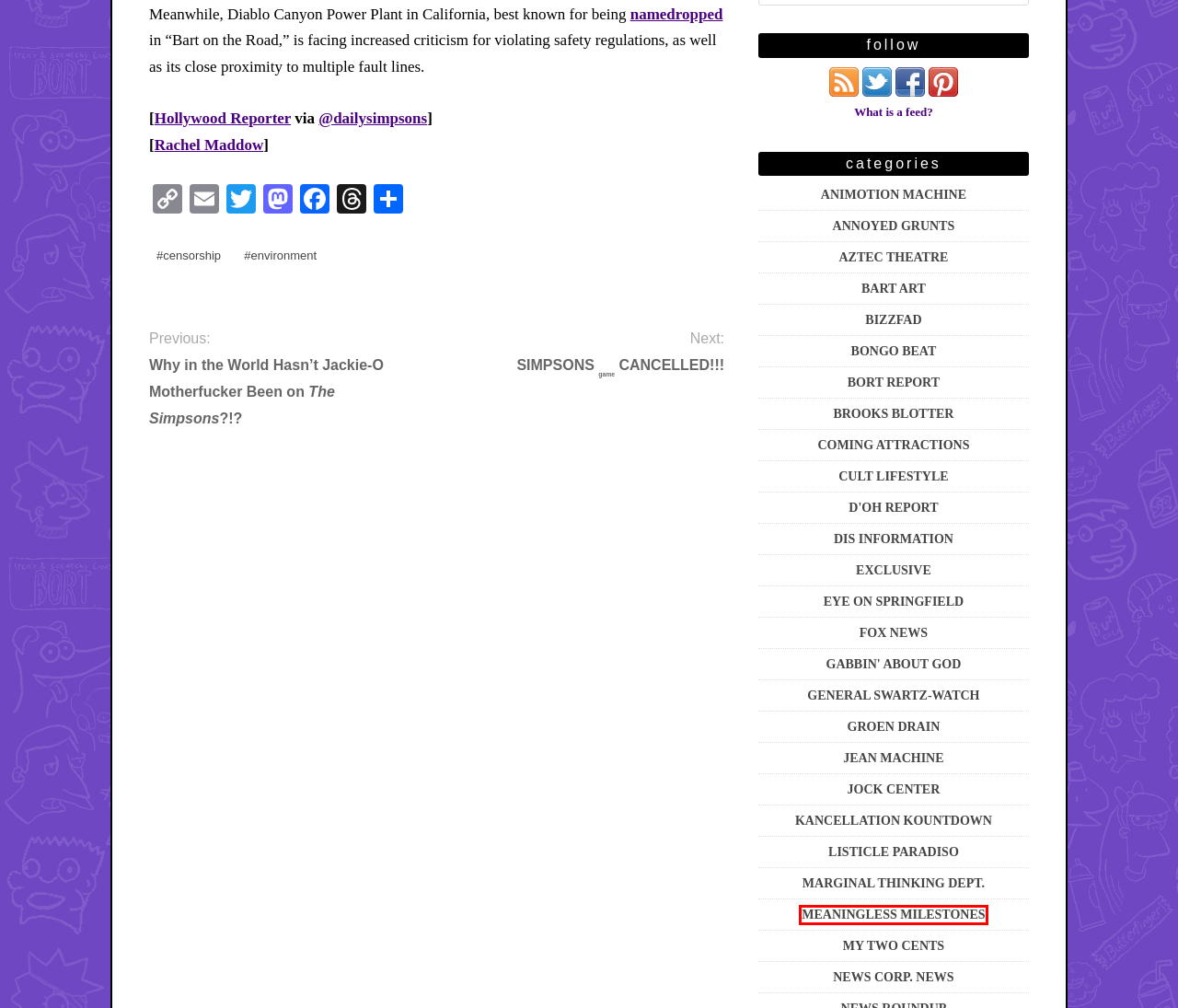You have a screenshot showing a webpage with a red bounding box highlighting an element. Choose the webpage description that best fits the new webpage after clicking the highlighted element. The descriptions are:
A. NEWS CORP. NEWS – IN THE NEWS
B. GABBIN’ ABOUT GOD – IN THE NEWS
C. AZTEC THEATRE – IN THE NEWS
D. CULT LIFESTYLE – IN THE NEWS
E. SIMPSONS game CANCELLED!!! – IN THE NEWS
F. COMING ATTRACTIONS – IN THE NEWS
G. GENERAL SWARTZ-WATCH – IN THE NEWS
H. MEANINGLESS MILESTONES – IN THE NEWS

H